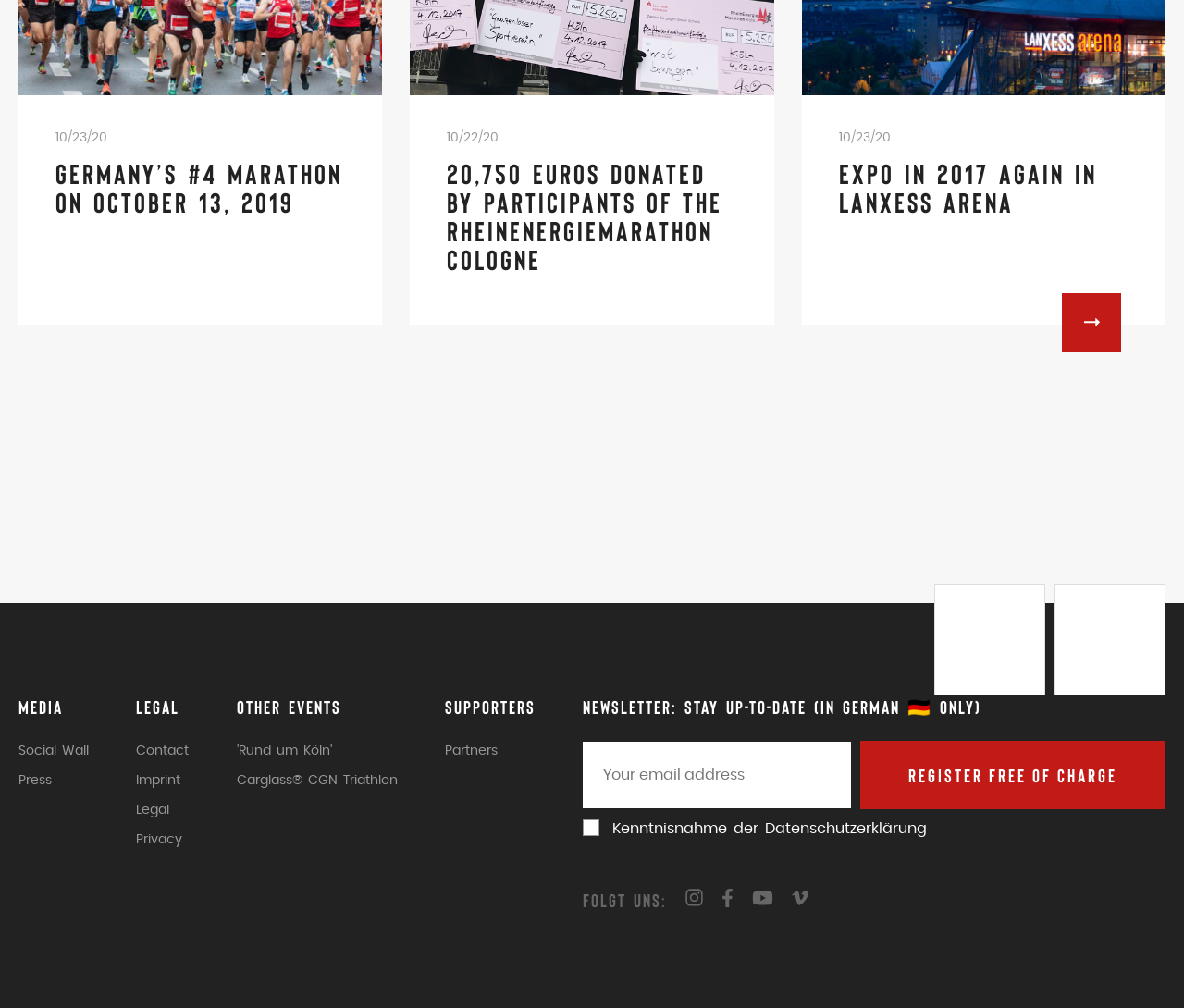What is the purpose of the textbox?
Please provide a comprehensive answer based on the information in the image.

The textbox is located below the 'Newsletter: Stay up-to-date (in German 🇩🇪 only)' text, and it is required, indicating its purpose is to input an email address for newsletter subscription.